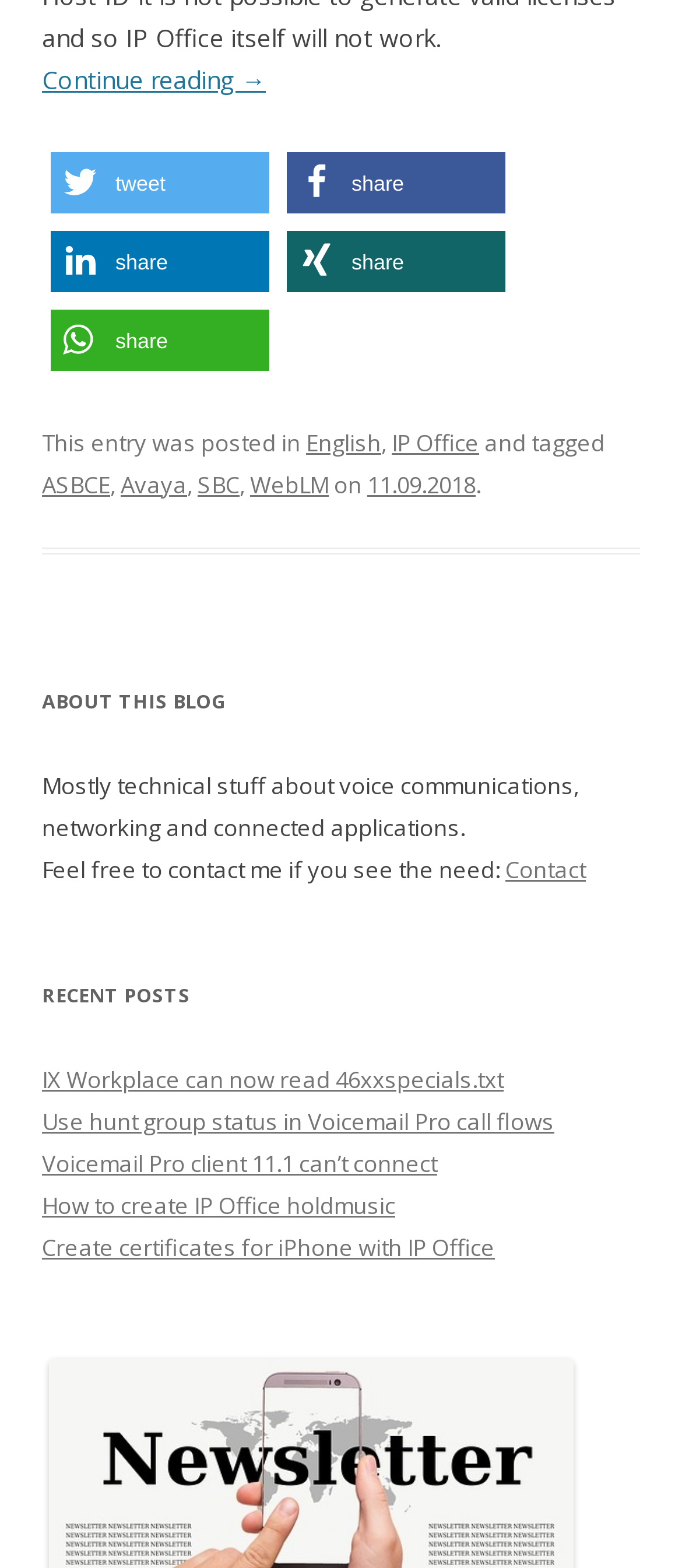Locate the bounding box coordinates of the UI element described by: "Continue reading →". The bounding box coordinates should consist of four float numbers between 0 and 1, i.e., [left, top, right, bottom].

[0.062, 0.04, 0.39, 0.061]